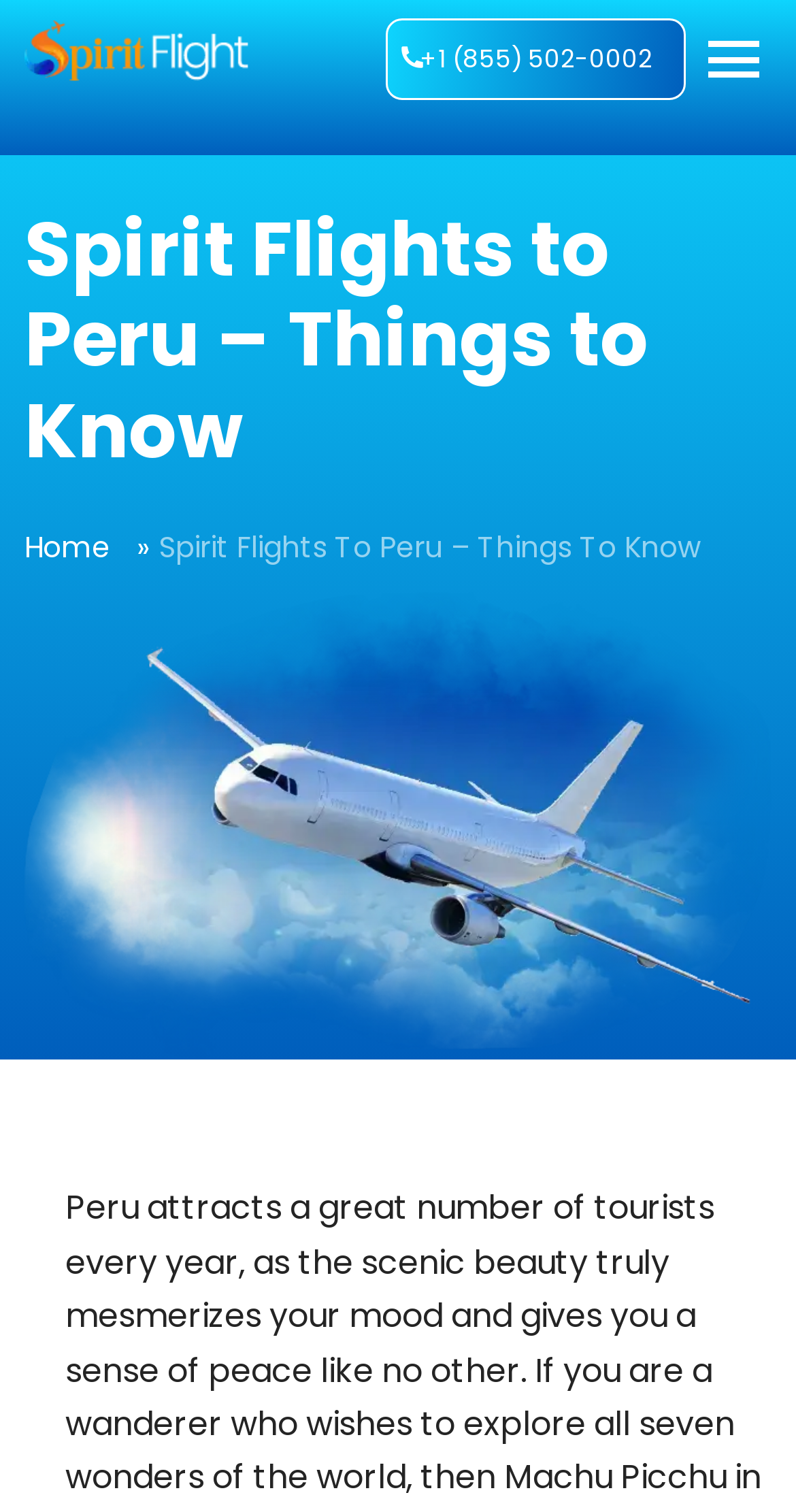Provide the bounding box for the UI element matching this description: "alt="spritflight"".

[0.031, 0.017, 0.313, 0.048]